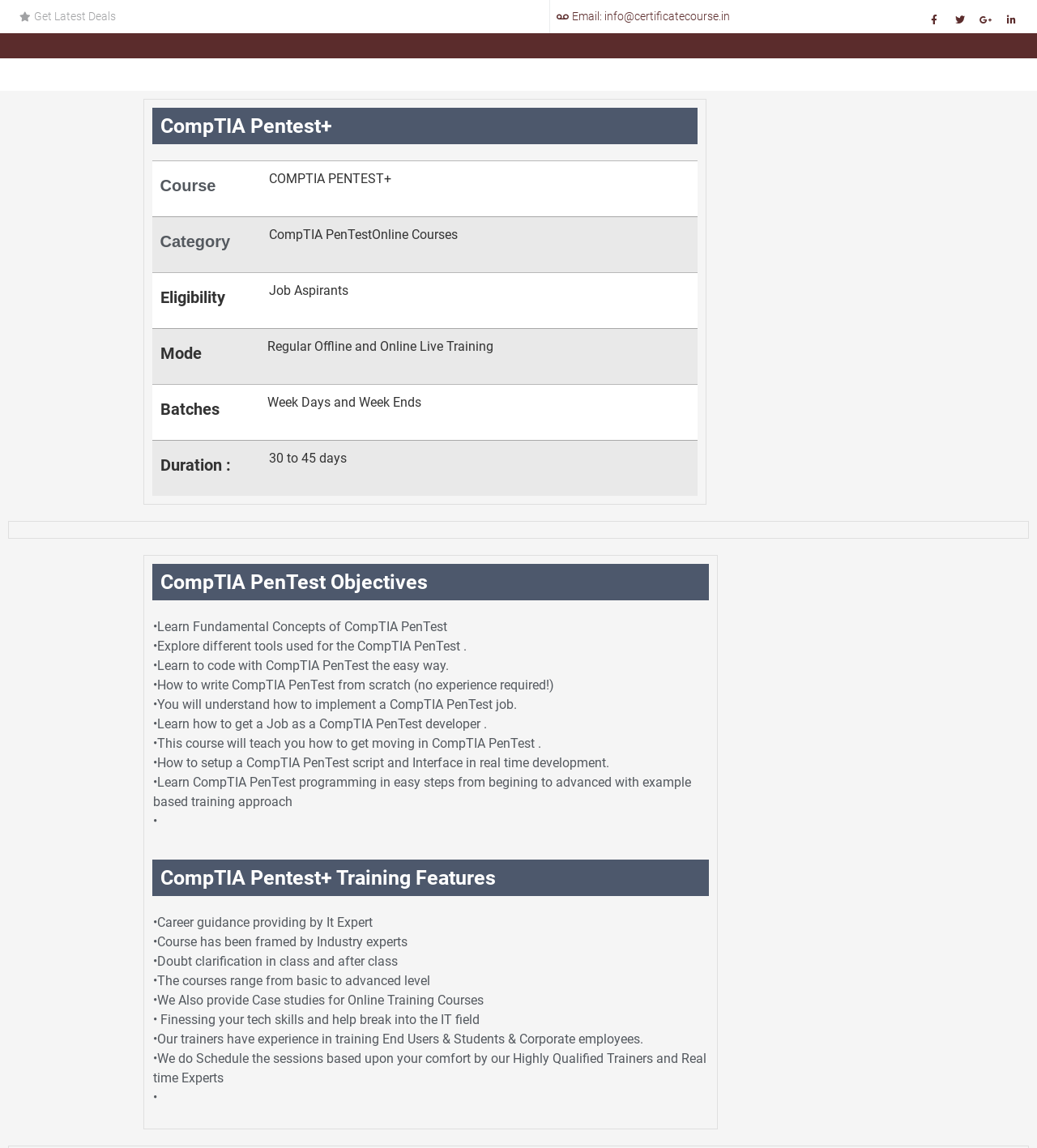What is the course name?
Refer to the image and give a detailed answer to the question.

The course name is mentioned in the heading 'CompTIA Pentest+' which is located at the top of the webpage, indicating that the webpage is about a course with this name.